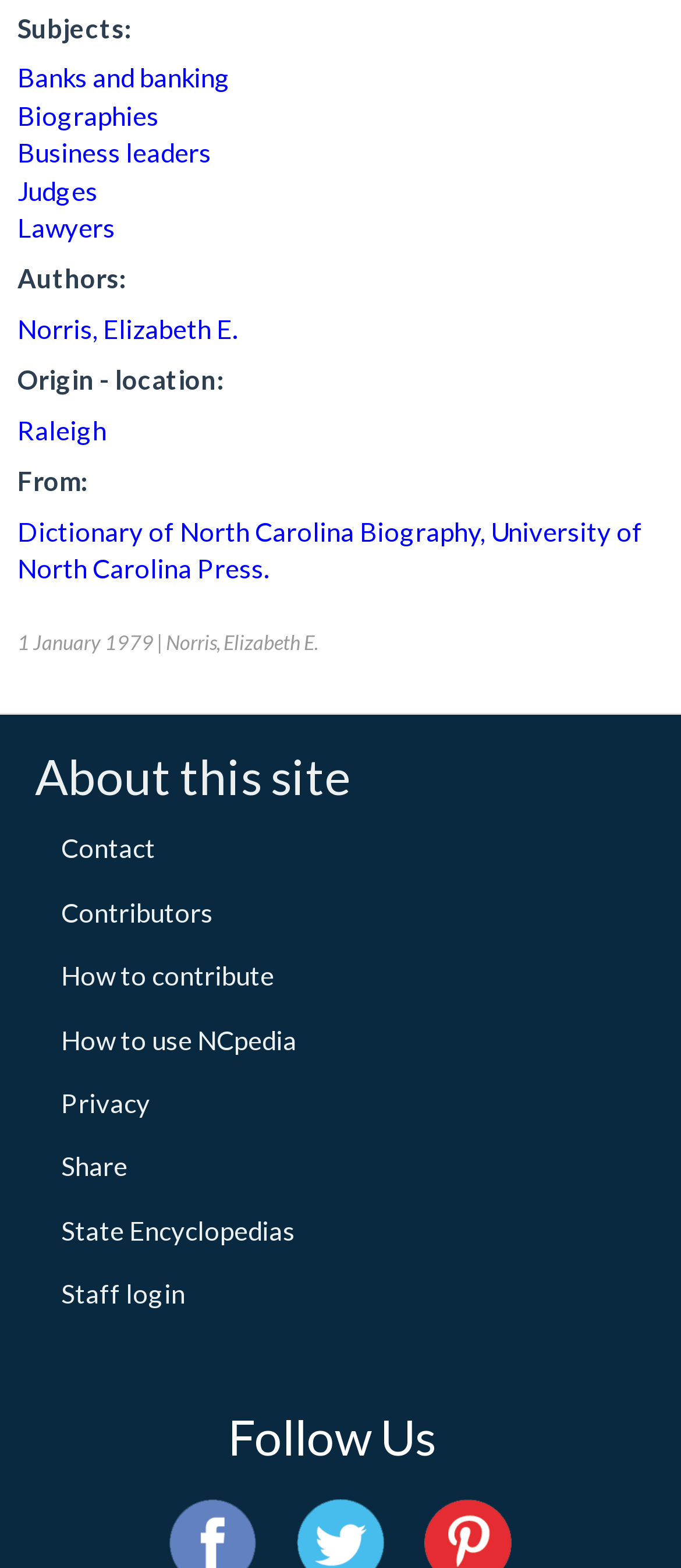What is the publication mentioned?
Give a thorough and detailed response to the question.

The publication mentioned is 'Dictionary of North Carolina Biography, University of North Carolina Press.' which is a link element located below the 'From:' label with a bounding box coordinate of [0.026, 0.328, 0.944, 0.372].